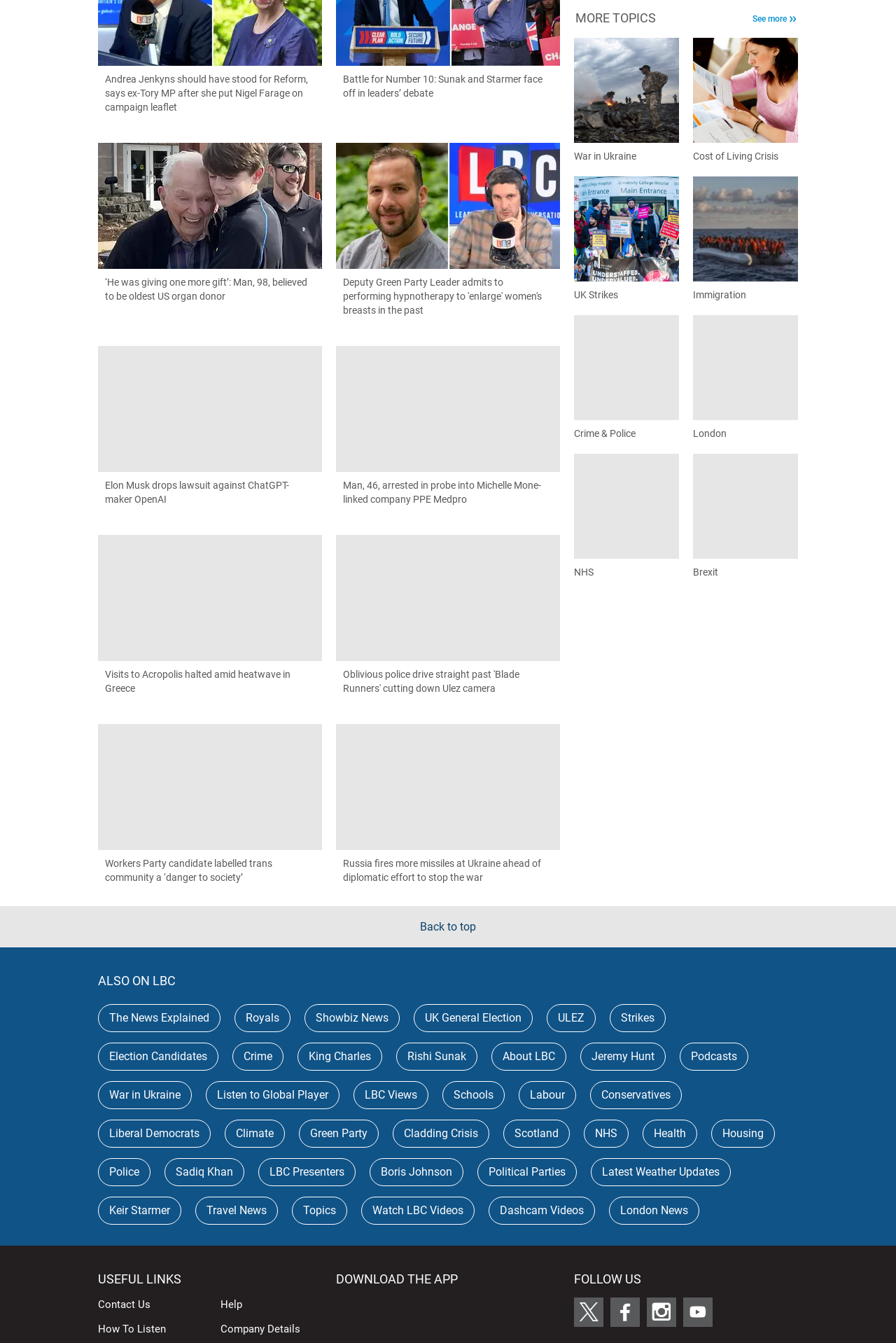Identify the bounding box coordinates for the UI element described as follows: "Follow LBC on Instagram". Ensure the coordinates are four float numbers between 0 and 1, formatted as [left, top, right, bottom].

[0.722, 0.966, 0.755, 0.988]